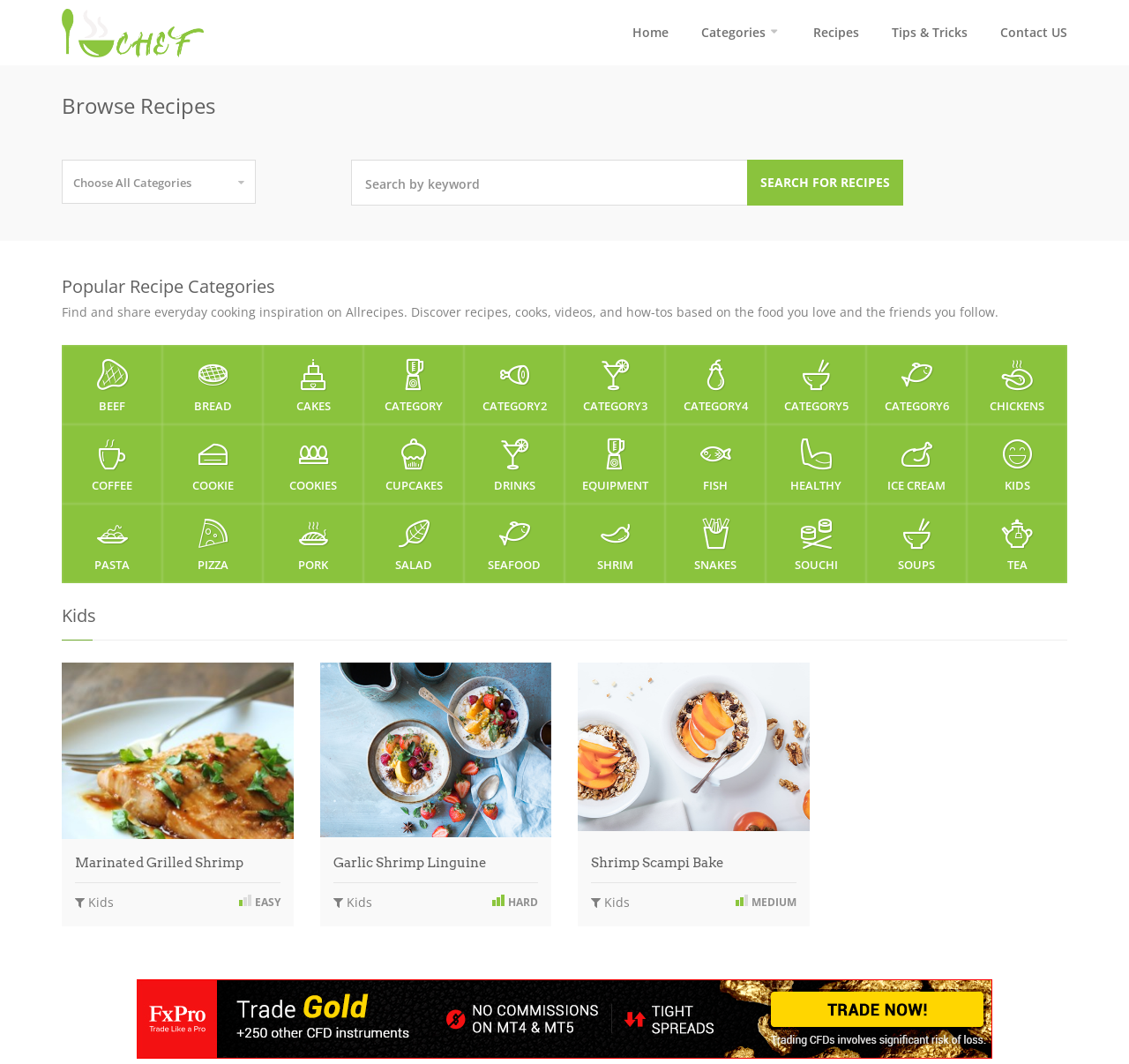Find the bounding box coordinates of the clickable element required to execute the following instruction: "visit the home page". Provide the coordinates as four float numbers between 0 and 1, i.e., [left, top, right, bottom].

None